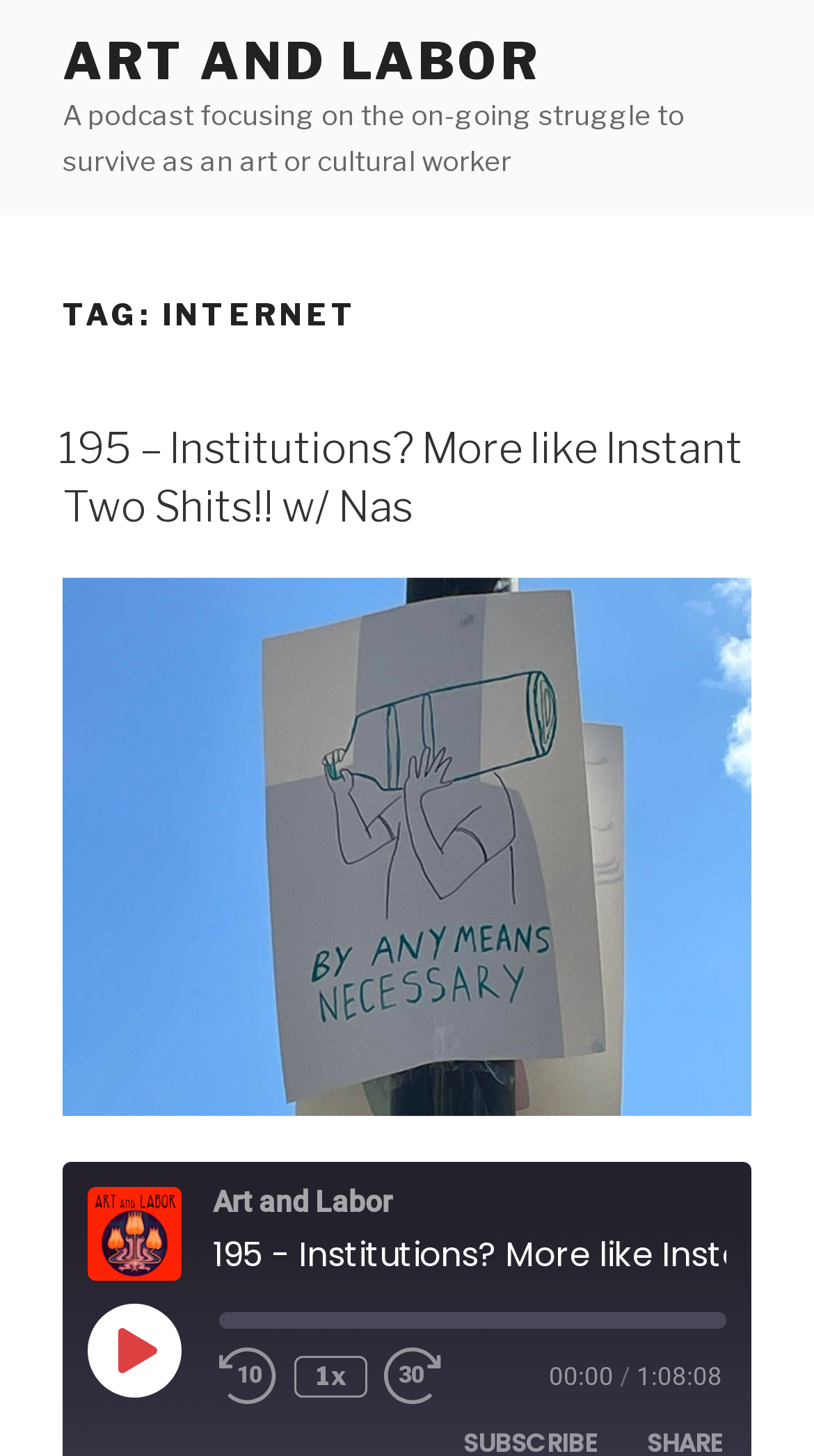What is the duration of the podcast episode?
Refer to the image and provide a one-word or short phrase answer.

1:08:08